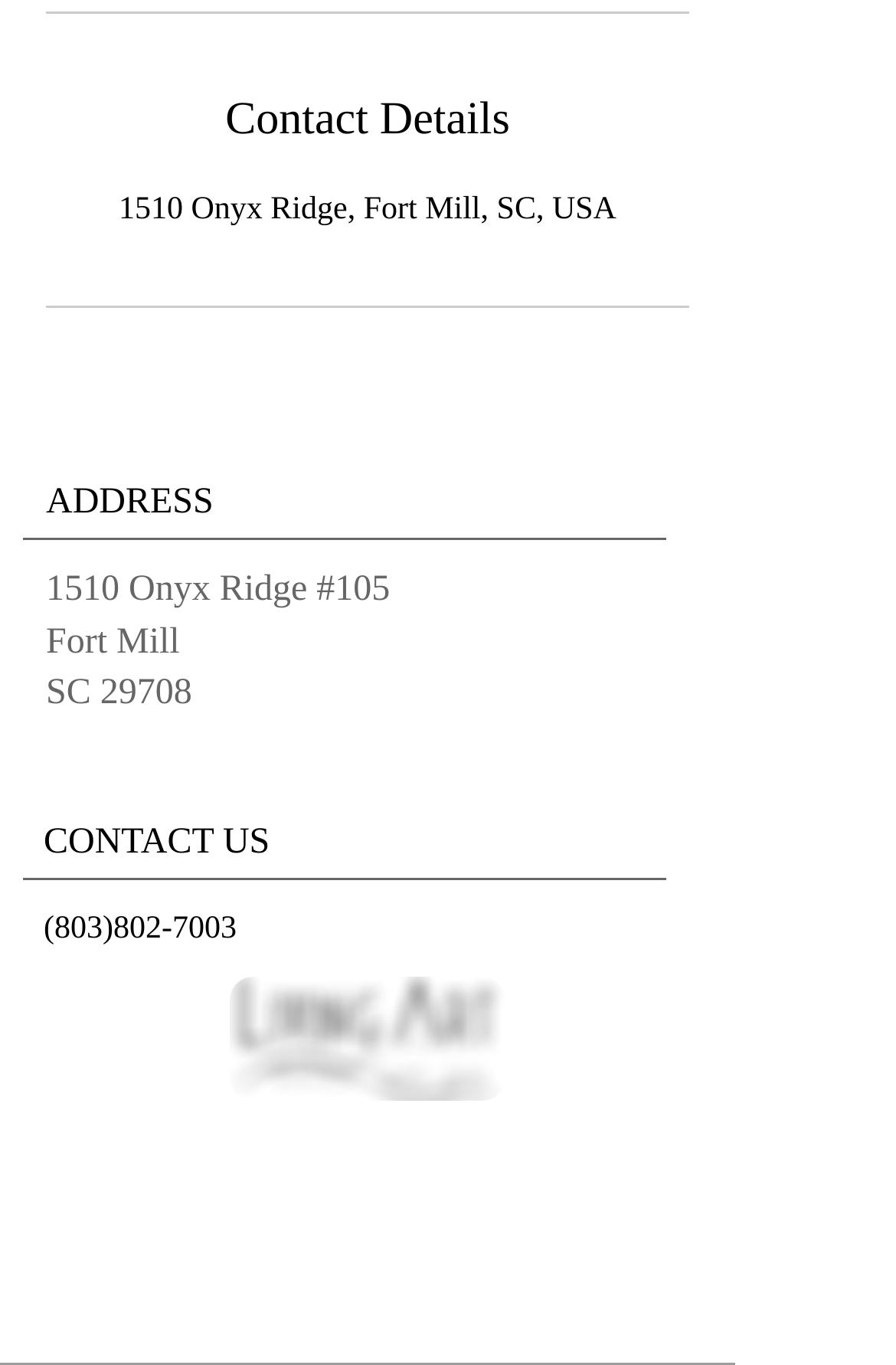Using the format (top-left x, top-left y, bottom-right x, bottom-right y), and given the element description, identify the bounding box coordinates within the screenshot: aria-label="Facebook"

[0.364, 0.823, 0.454, 0.882]